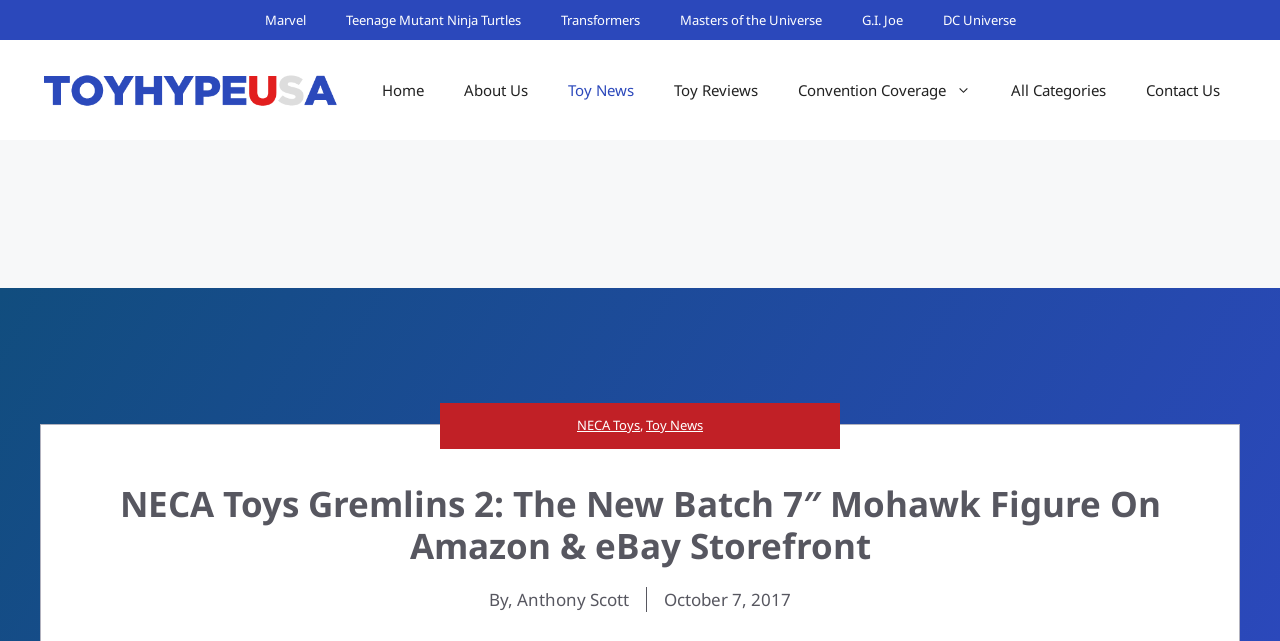Indicate the bounding box coordinates of the element that needs to be clicked to satisfy the following instruction: "Click on Marvel". The coordinates should be four float numbers between 0 and 1, i.e., [left, top, right, bottom].

[0.191, 0.0, 0.254, 0.062]